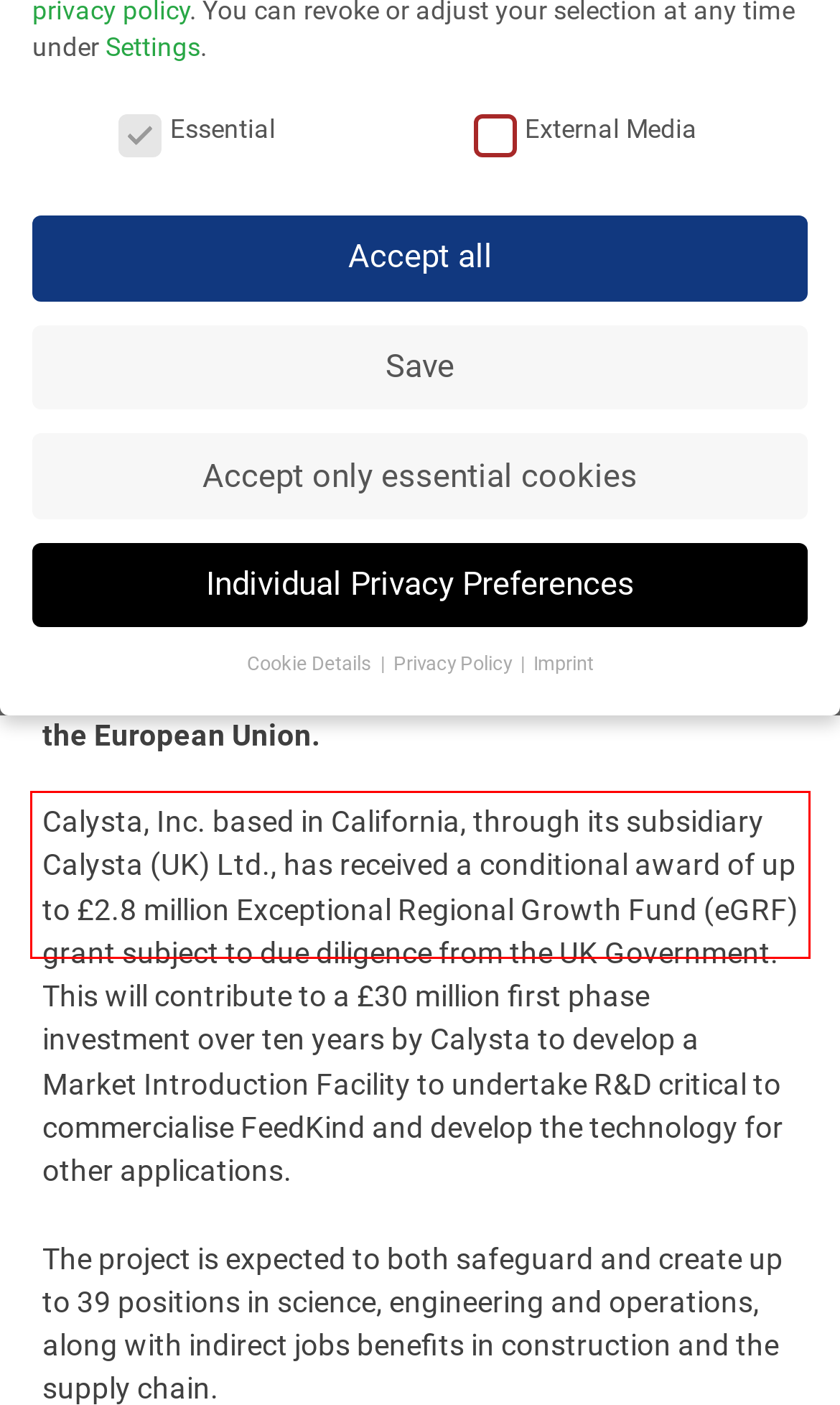The screenshot provided shows a webpage with a red bounding box. Apply OCR to the text within this red bounding box and provide the extracted content.

You can find more information about the use of your data in our privacy policy. Here you will find an overview of all cookies used. You can give your consent to whole categories or display further information and select certain cookies.